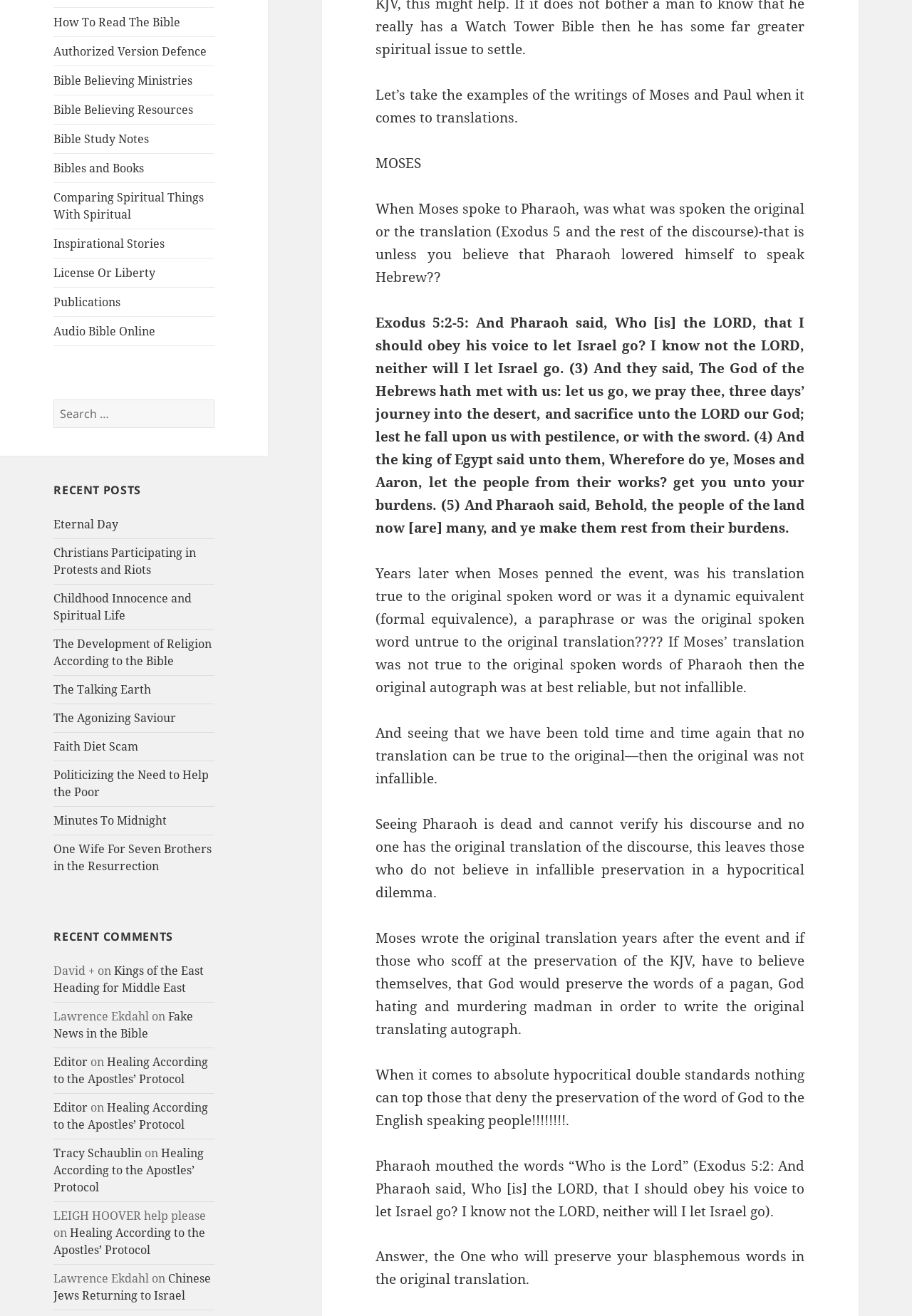Determine the bounding box coordinates for the UI element described. Format the coordinates as (top-left x, top-left y, bottom-right x, bottom-right y) and ensure all values are between 0 and 1. Element description: Eternal Day

[0.059, 0.392, 0.13, 0.404]